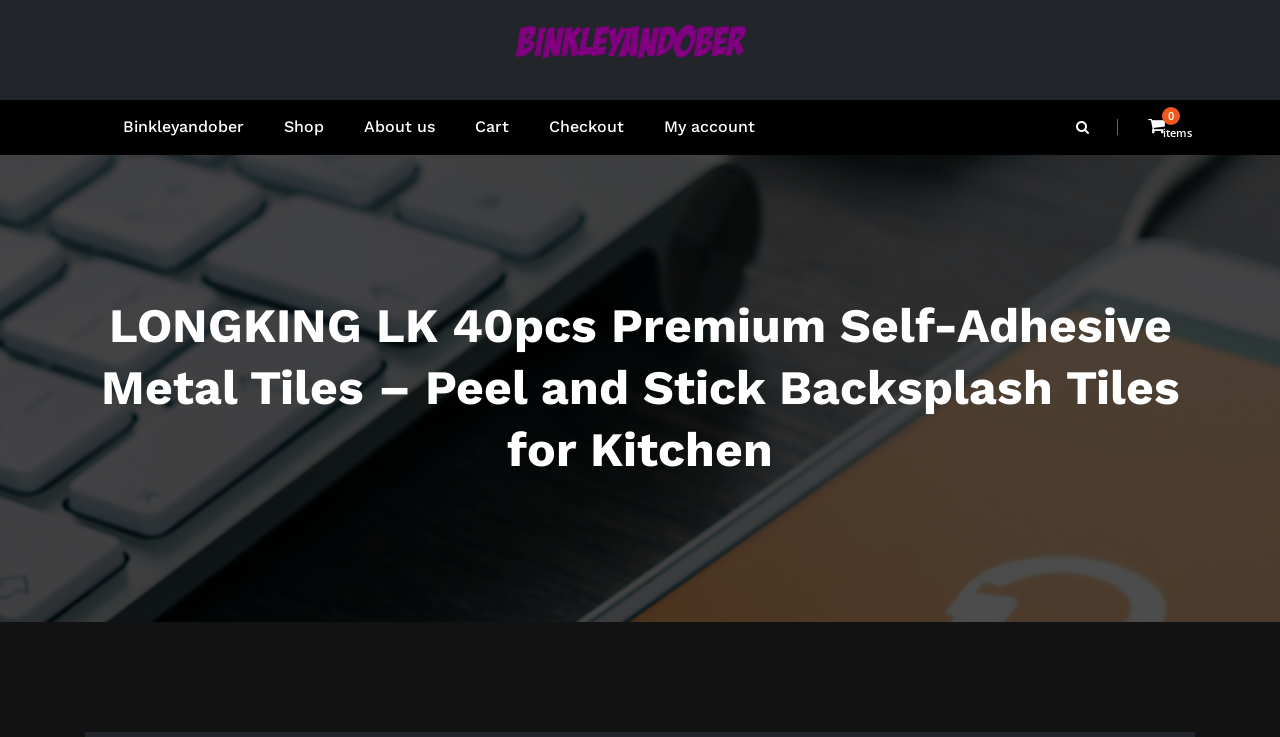Determine the bounding box coordinates of the UI element described by: "My account".

[0.503, 0.136, 0.605, 0.21]